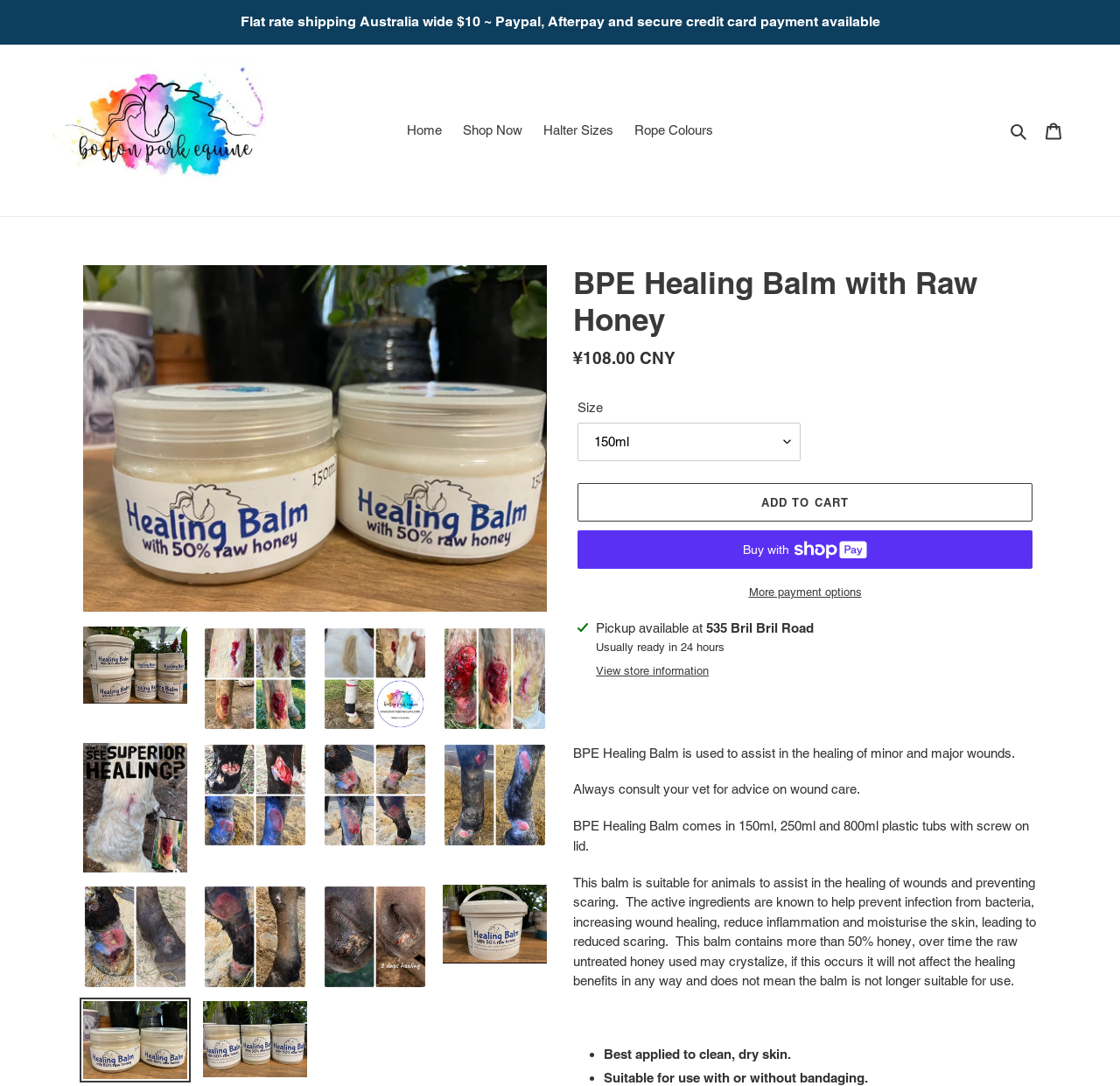Using the information in the image, could you please answer the following question in detail:
What is the price of the BPE Healing Balm?

I found the price of the BPE Healing Balm by looking at the description list detail element, which contains the text '¥108.00 CNY'.